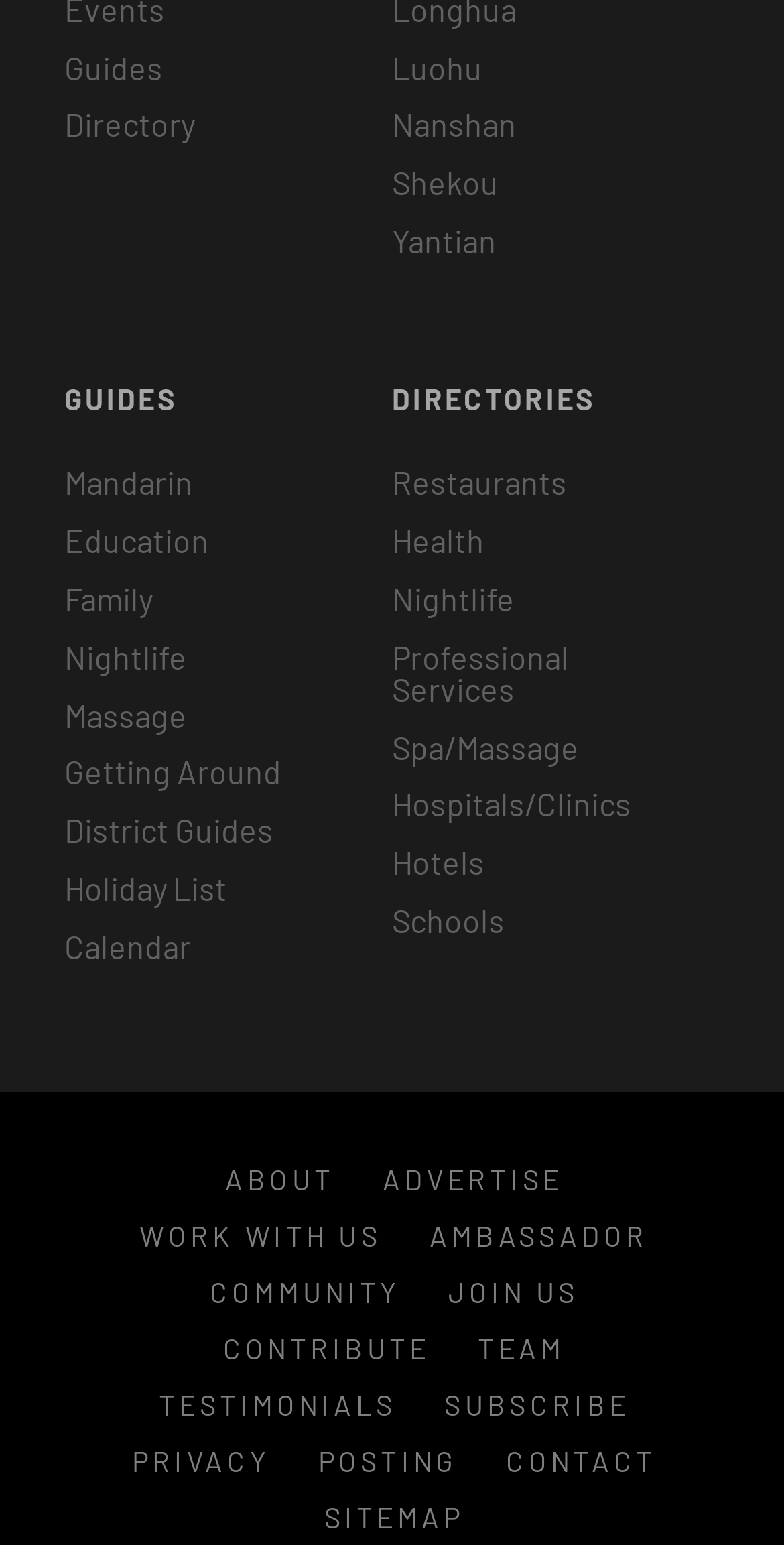Identify the bounding box coordinates of the area that should be clicked in order to complete the given instruction: "Subscribe to the newsletter". The bounding box coordinates should be four float numbers between 0 and 1, i.e., [left, top, right, bottom].

[0.534, 0.894, 0.831, 0.93]